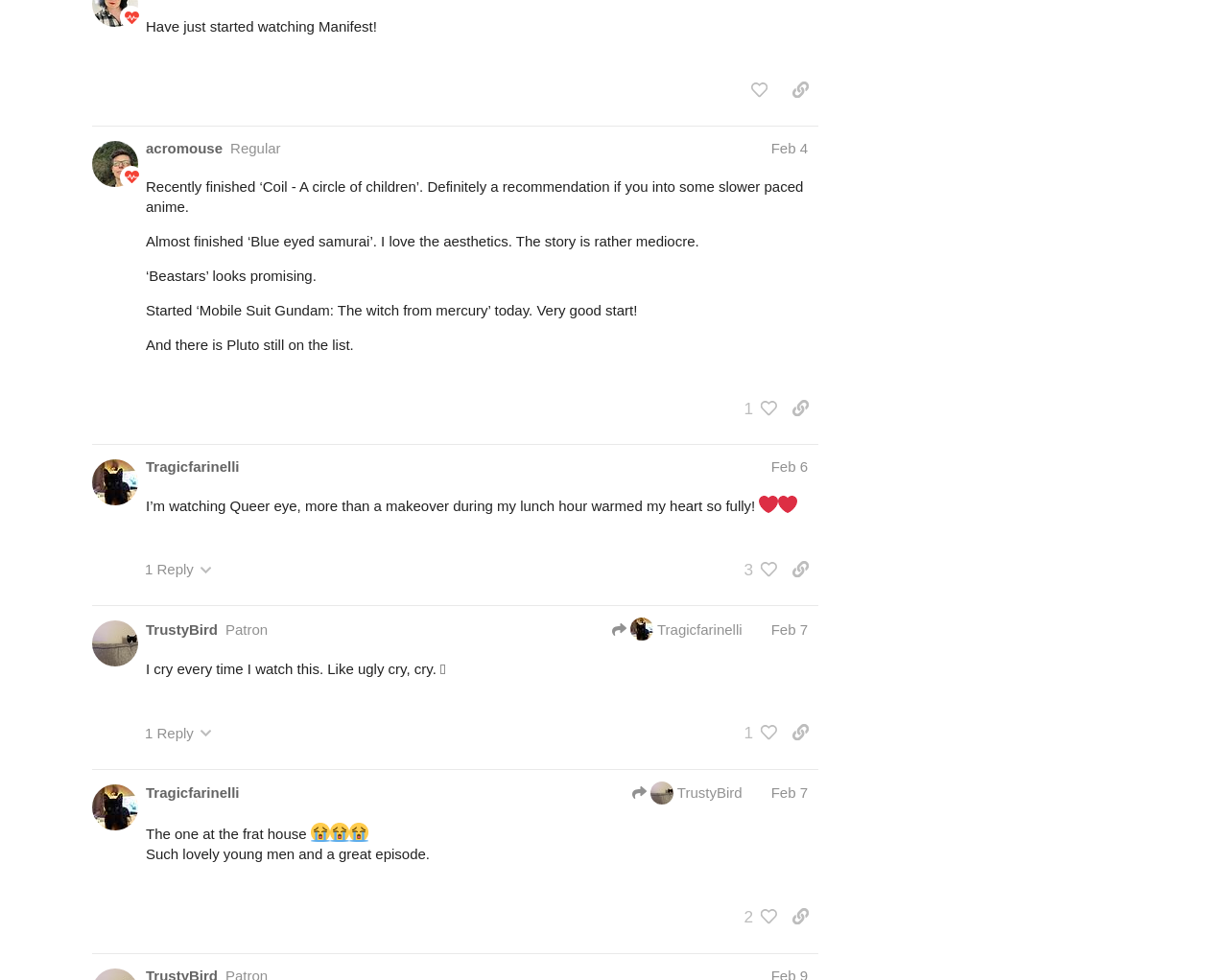How many people liked the third post?
Utilize the image to construct a detailed and well-explained answer.

I looked at the third region with the label 'post #...' and found the button '1 person liked this post. Click to view', which indicates that 1 person liked the third post.